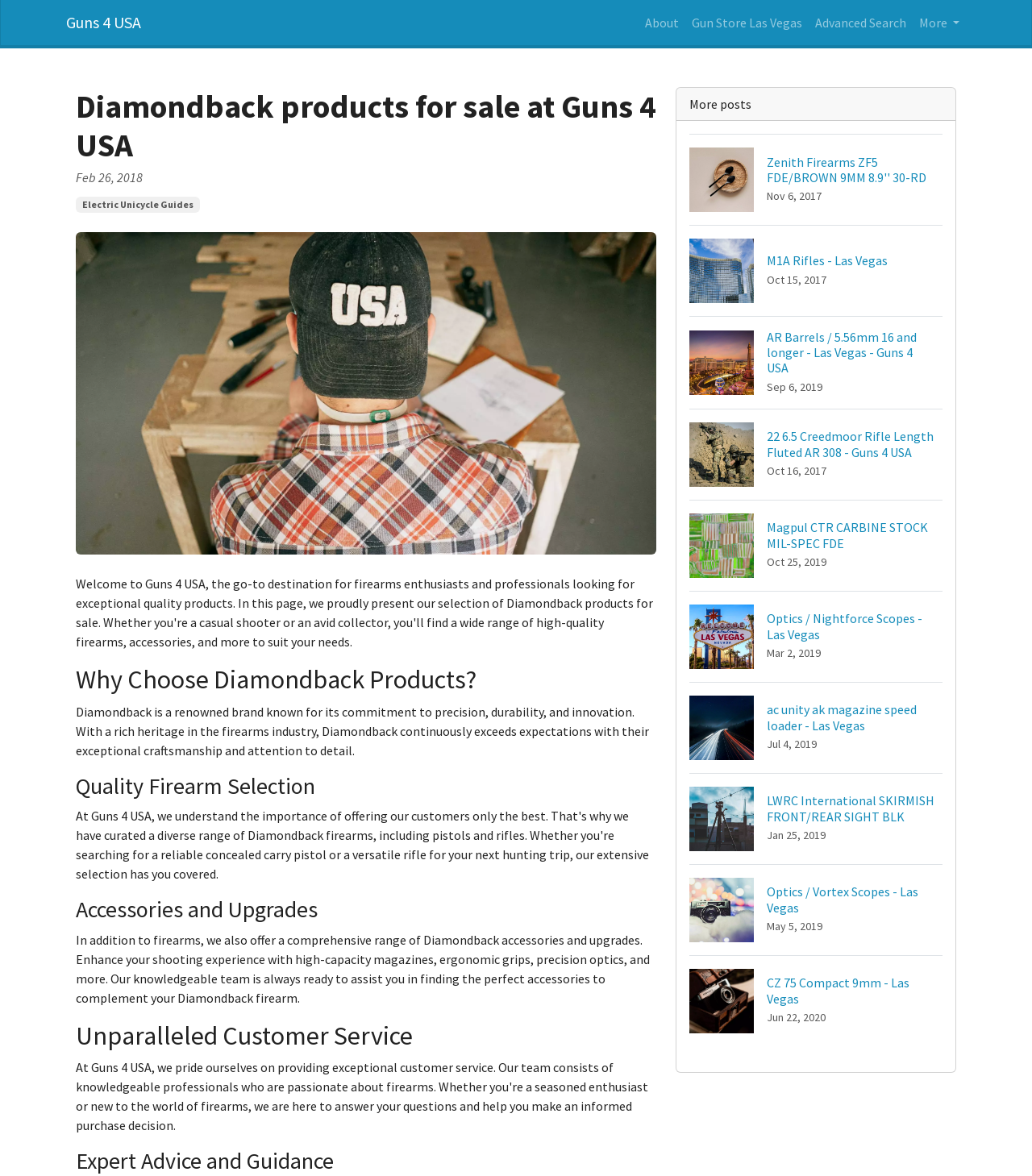What is the date of the 'Electric Unicycle Guides' article?
Using the details from the image, give an elaborate explanation to answer the question.

I found the 'Electric Unicycle Guides' link and its corresponding date, which is 'Feb 26, 2018', located below the main heading.